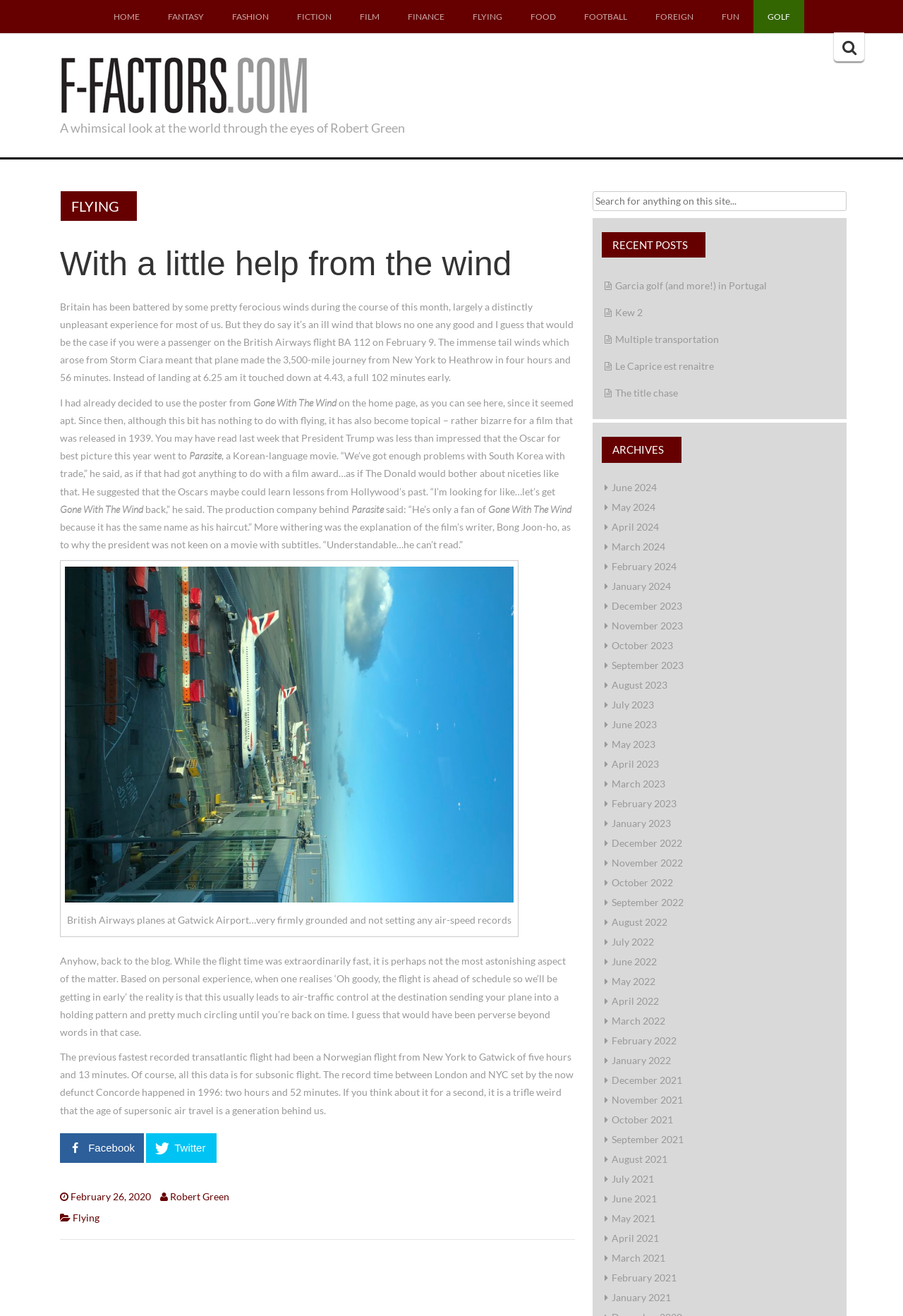Based on the element description "Le Caprice est renaitre", predict the bounding box coordinates of the UI element.

[0.681, 0.274, 0.791, 0.283]